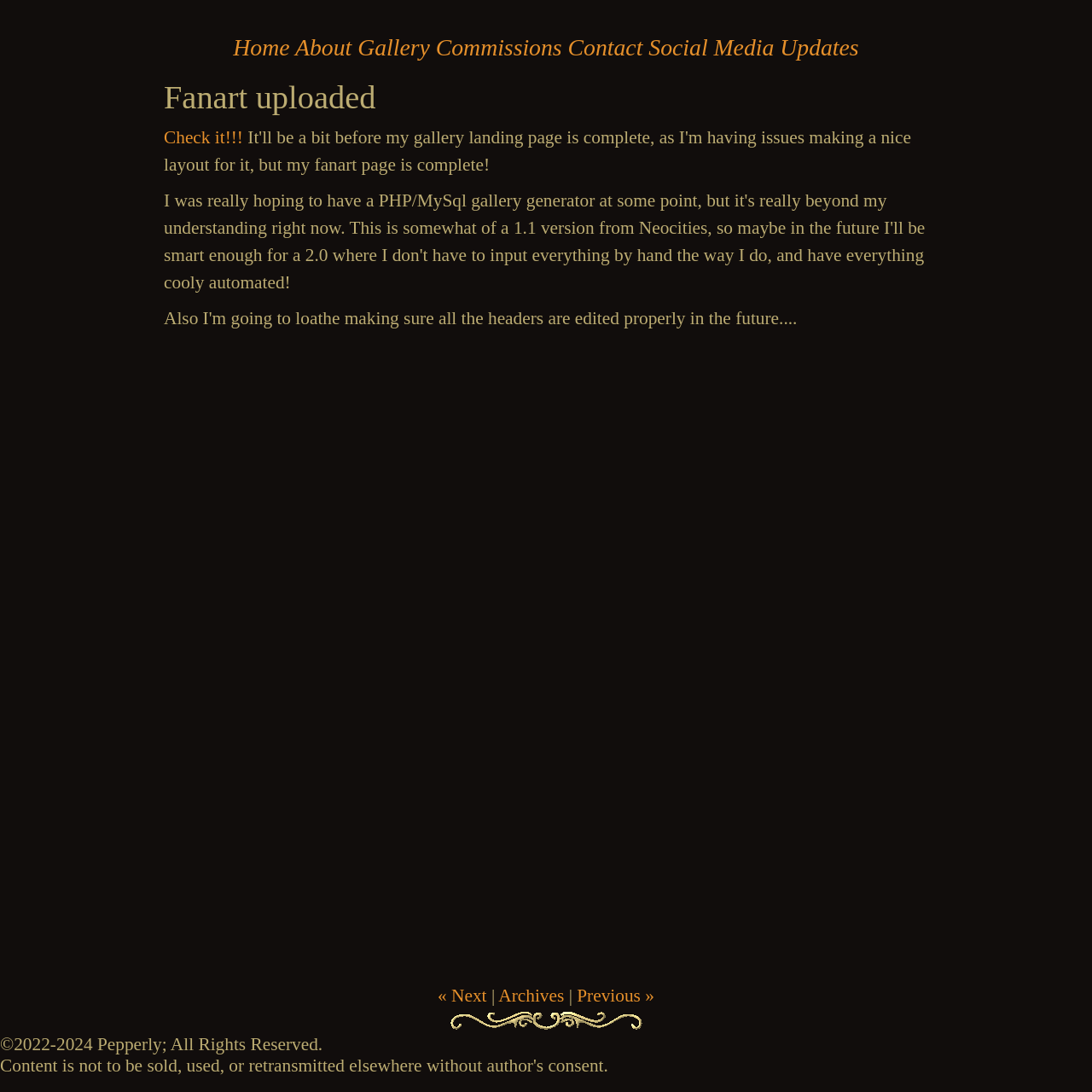Identify the bounding box coordinates of the region that needs to be clicked to carry out this instruction: "check updates". Provide these coordinates as four float numbers ranging from 0 to 1, i.e., [left, top, right, bottom].

[0.714, 0.031, 0.786, 0.055]